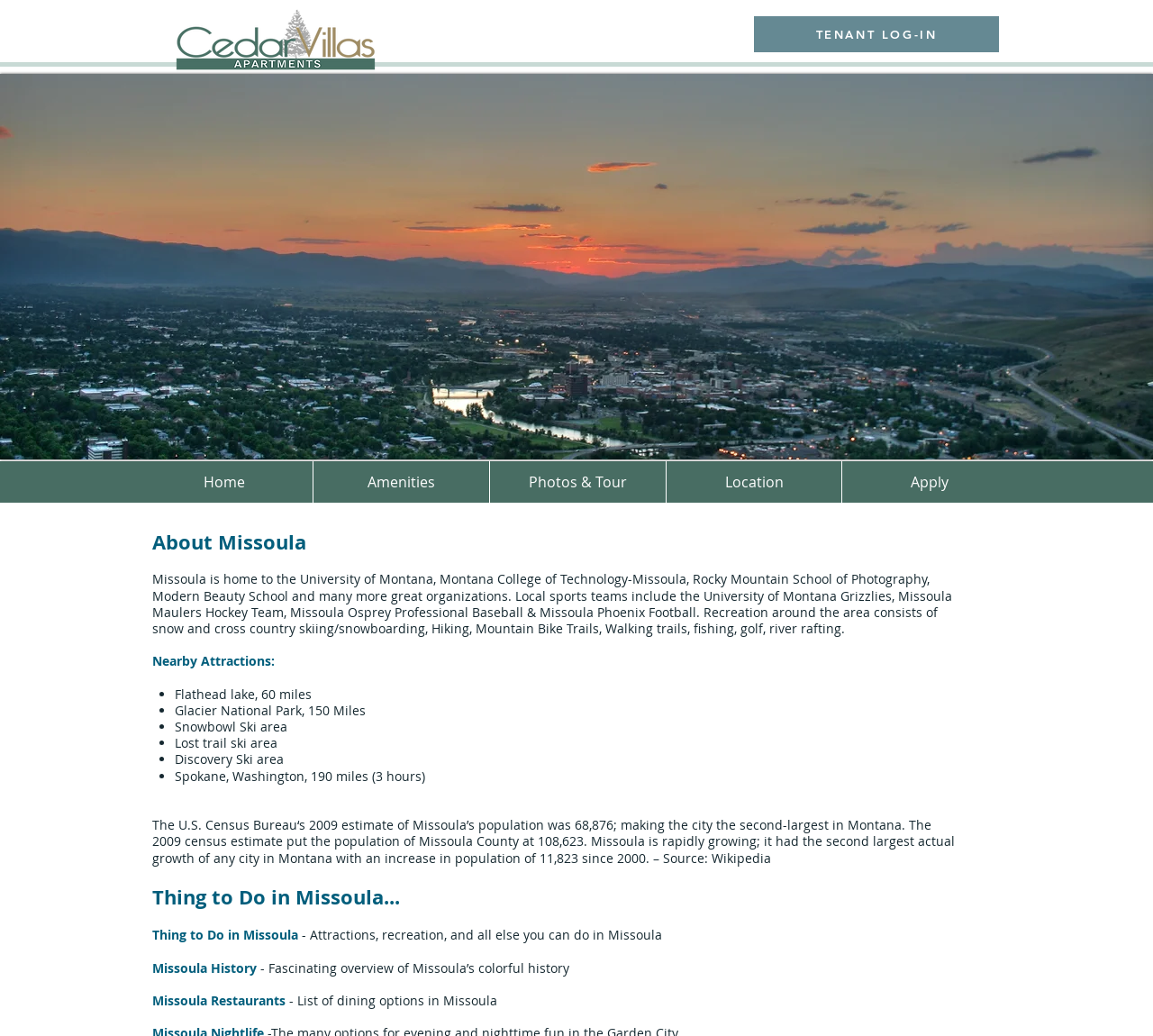Specify the bounding box coordinates of the area to click in order to follow the given instruction: "Click on TENANT LOG-IN."

[0.654, 0.016, 0.866, 0.05]